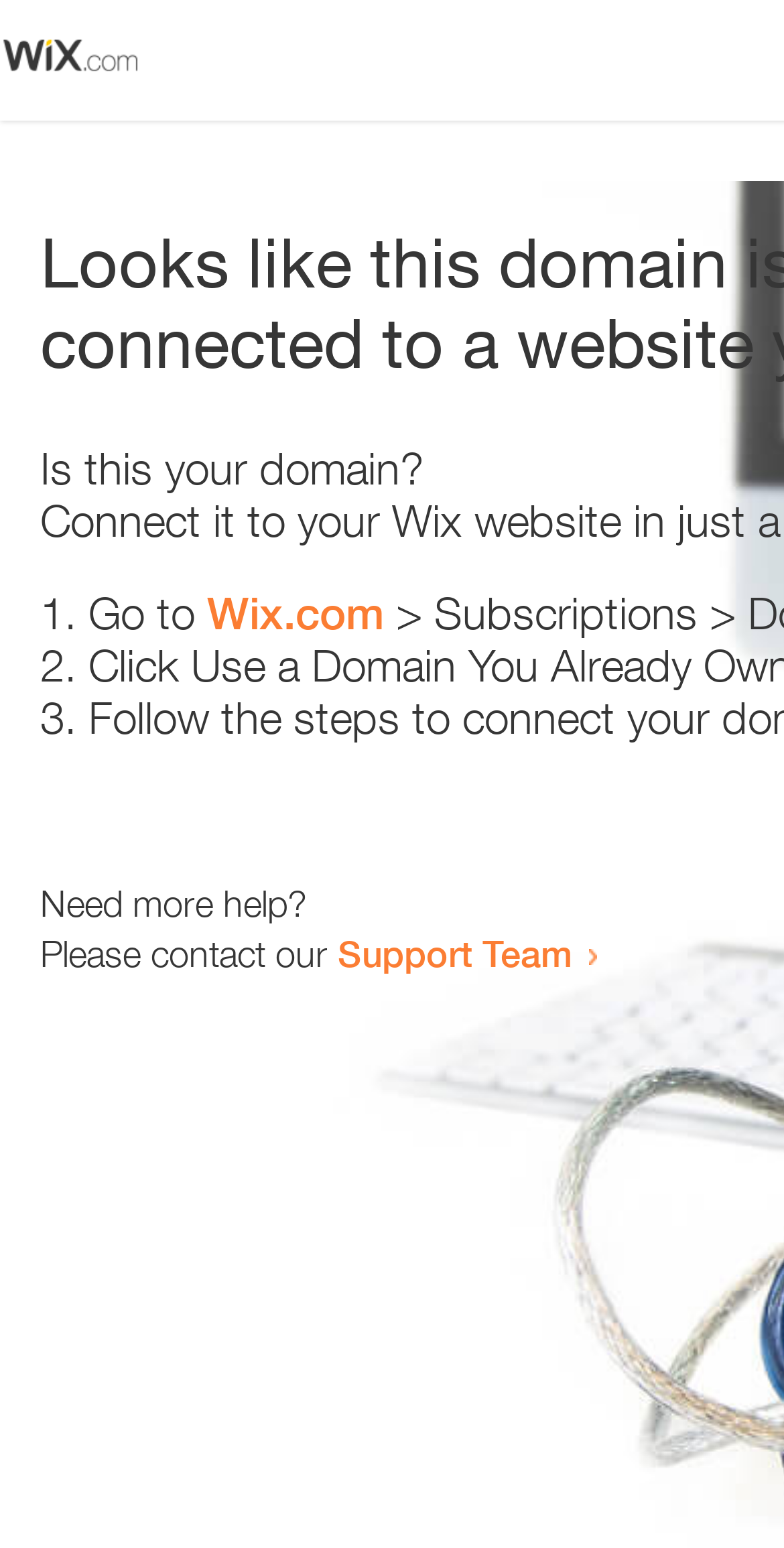How many list items are there?
Answer the question with a single word or phrase, referring to the image.

3